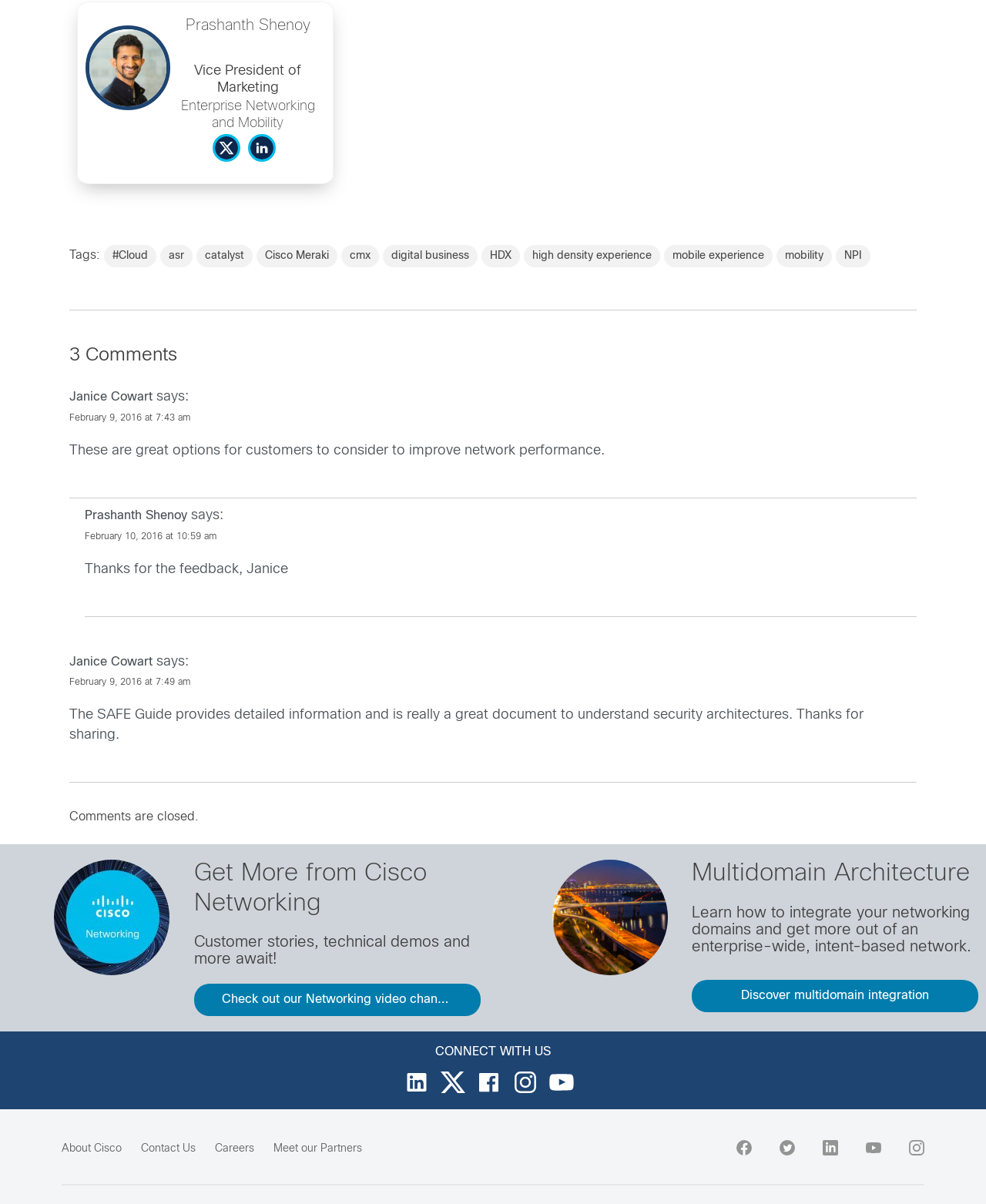Locate the UI element described as follows: "Cisco Meraki". Return the bounding box coordinates as four float numbers between 0 and 1 in the order [left, top, right, bottom].

[0.242, 0.065, 0.324, 0.084]